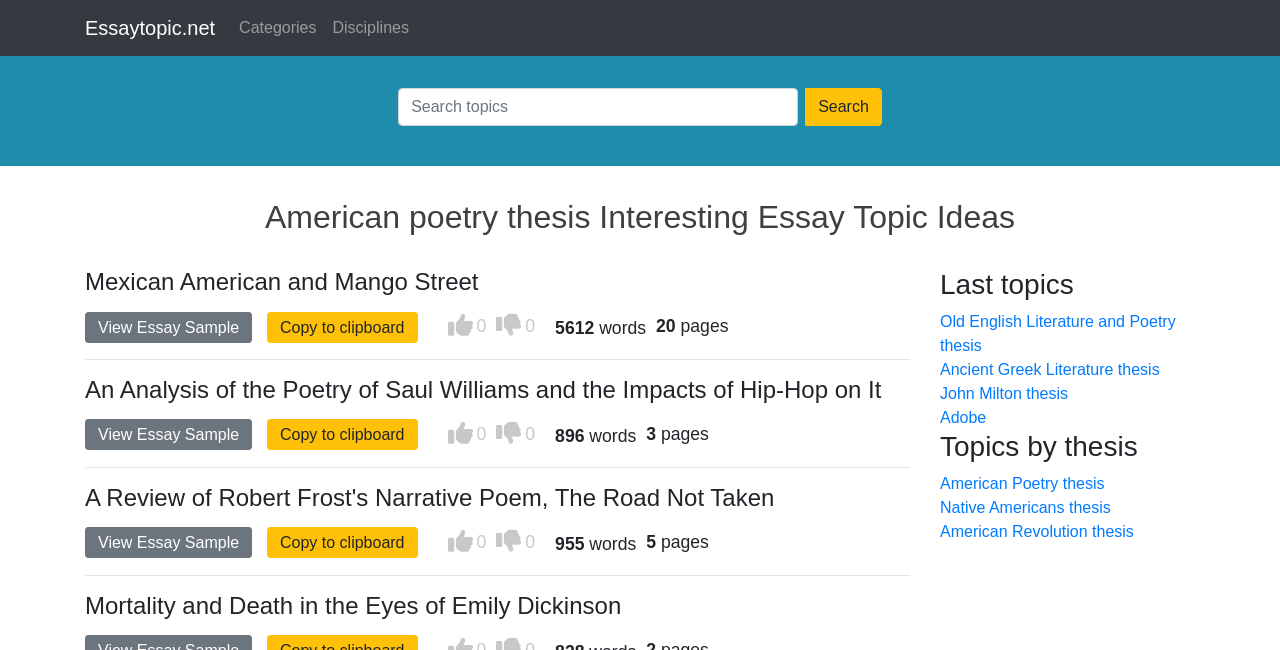Find the bounding box coordinates of the area to click in order to follow the instruction: "Explore disciplines".

[0.253, 0.012, 0.326, 0.074]